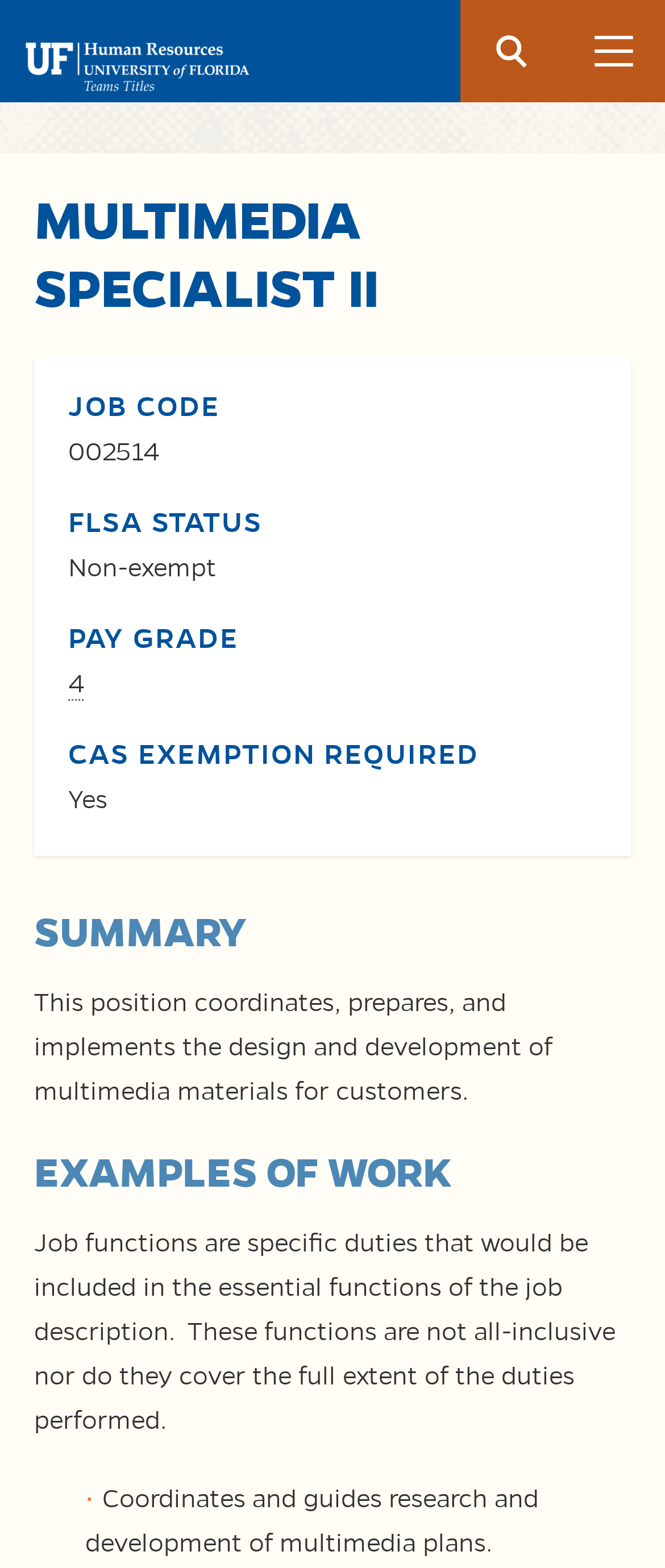Provide a short answer to the following question with just one word or phrase: What is the pay range?

$39,700 to $63,300